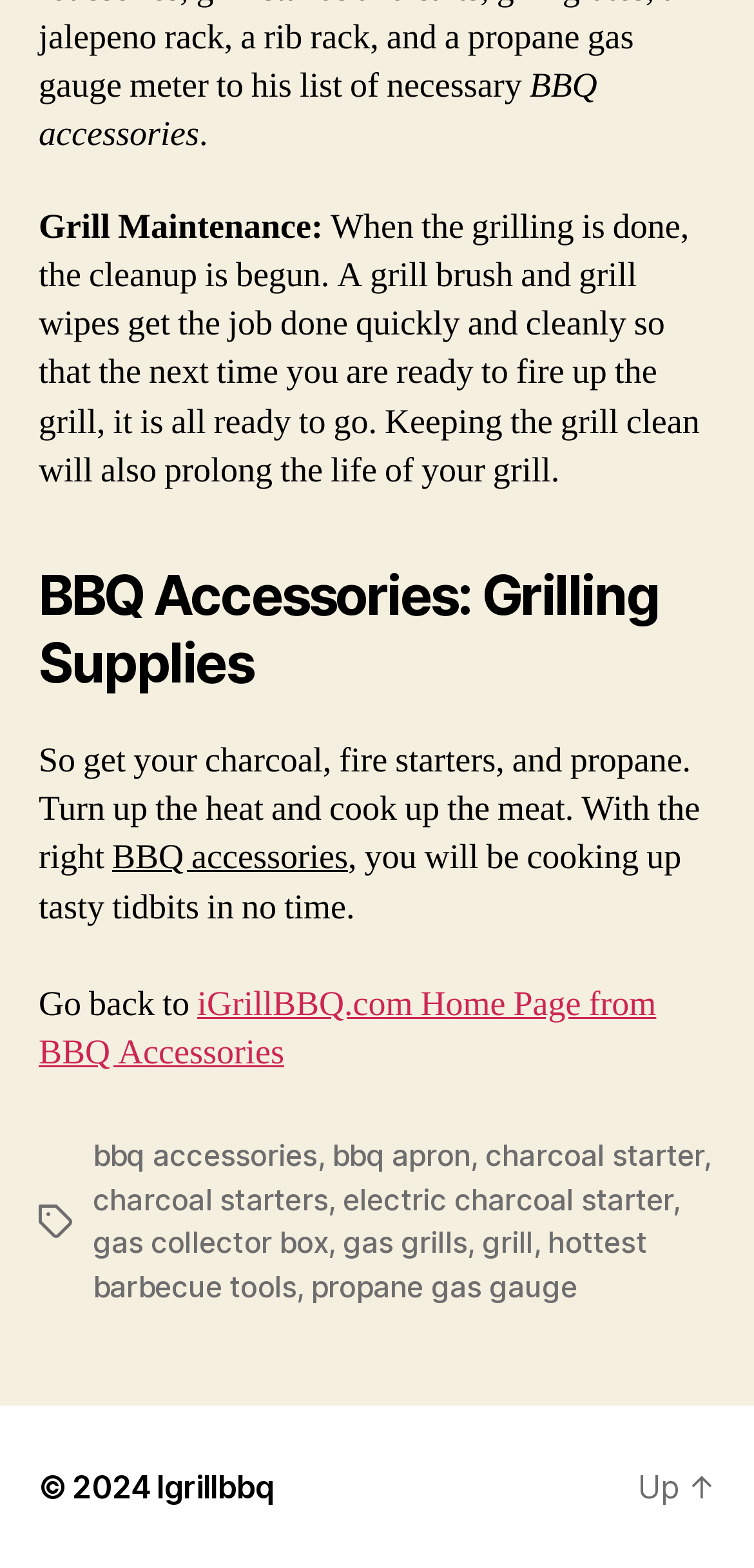Refer to the image and offer a detailed explanation in response to the question: What is the copyright year of this webpage?

The static text '© 2024' at the bottom of the webpage indicates that the copyright year of this webpage is 2024.